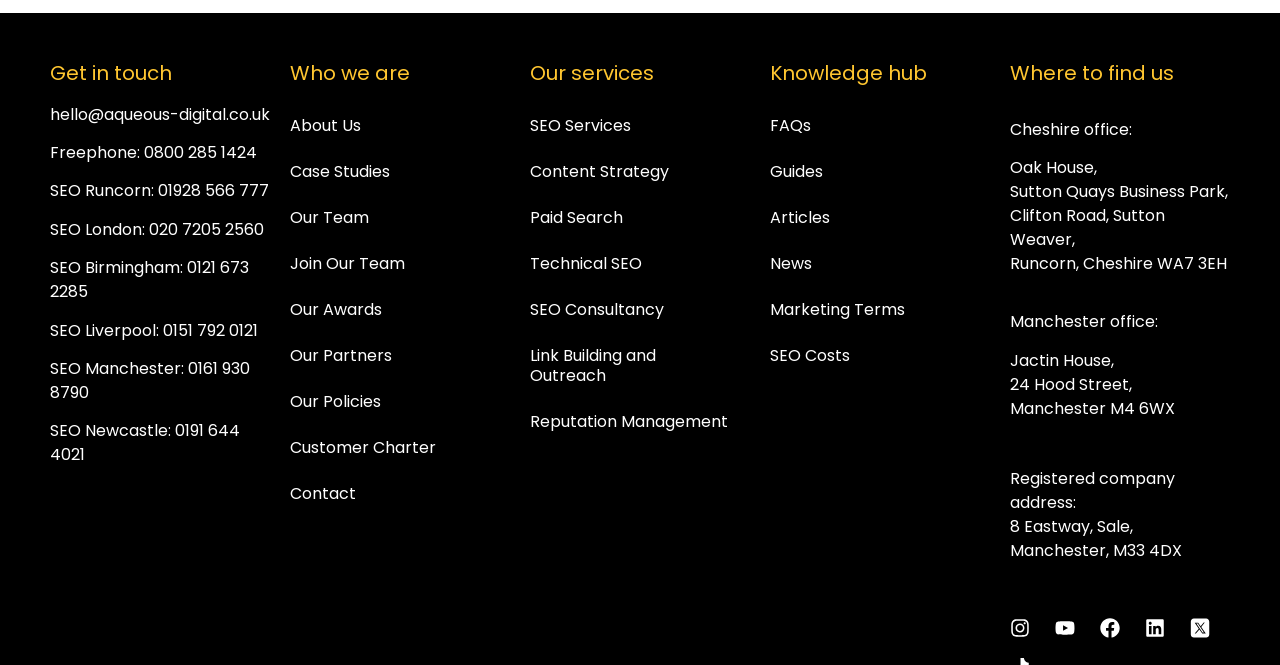Please provide a detailed answer to the question below based on the screenshot: 
What services does the company offer?

The company's services can be found in the 'Our services' section, which is located in the middle left of the webpage. The services listed include SEO Services, Content Strategy, Paid Search, Technical SEO, SEO Consultancy, Link Building and Outreach, and Reputation Management.